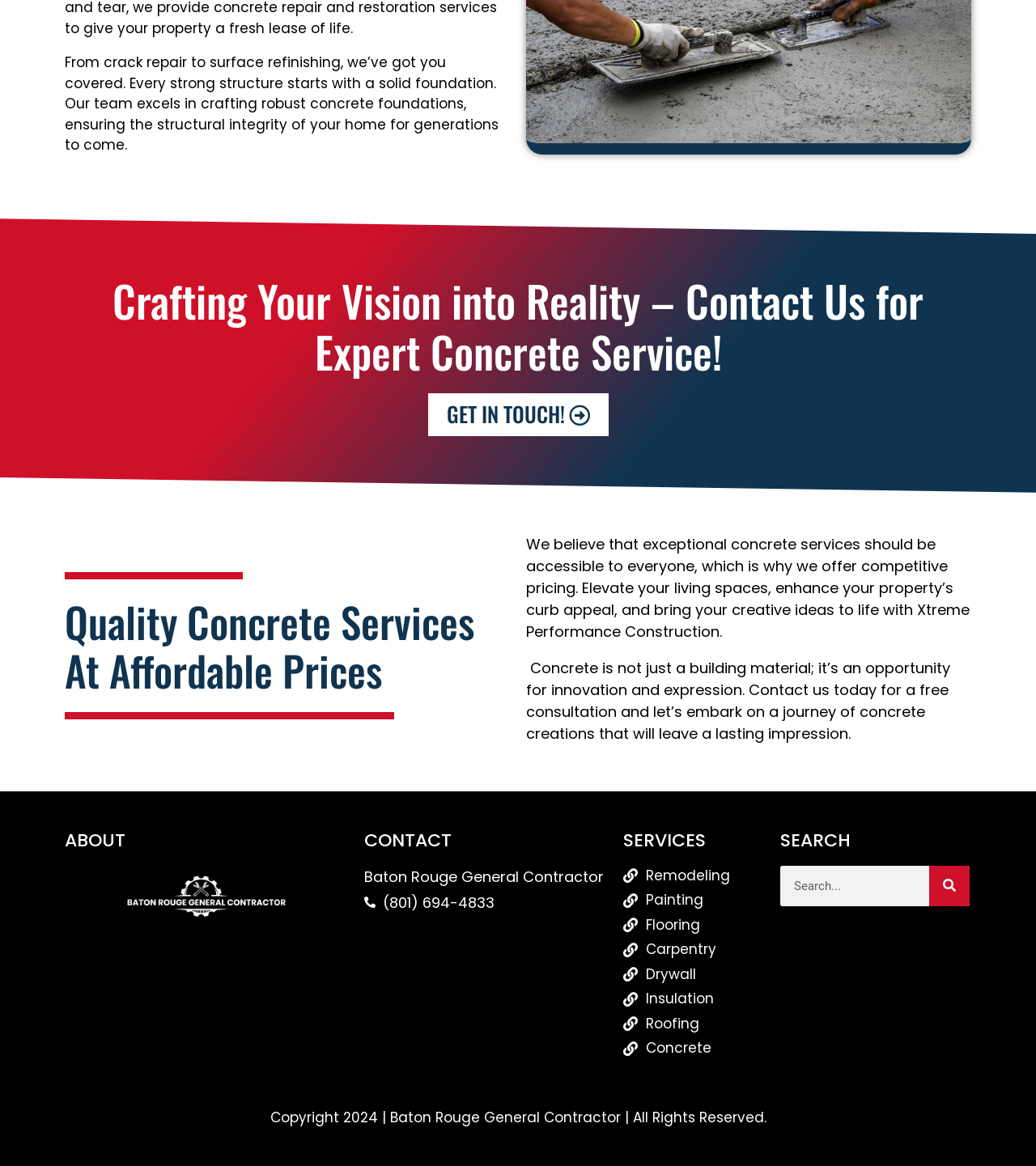How can I contact the company?
Based on the visual information, provide a detailed and comprehensive answer.

The link 'GET IN TOUCH!' suggests that I can contact the company by clicking on this link, which may lead to a contact form or other contact information.